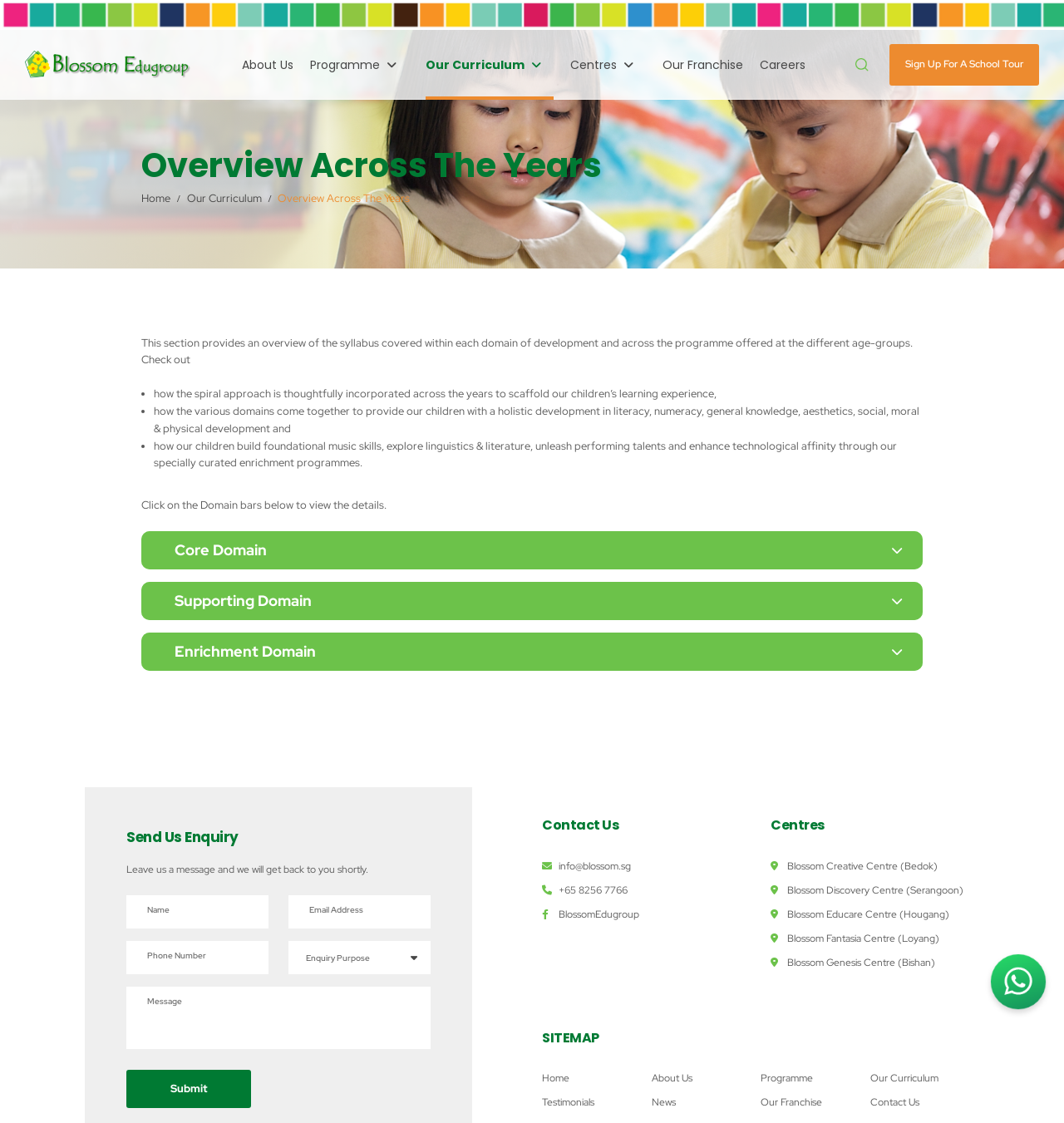Pinpoint the bounding box coordinates of the element to be clicked to execute the instruction: "Submit an enquiry".

[0.119, 0.952, 0.236, 0.986]